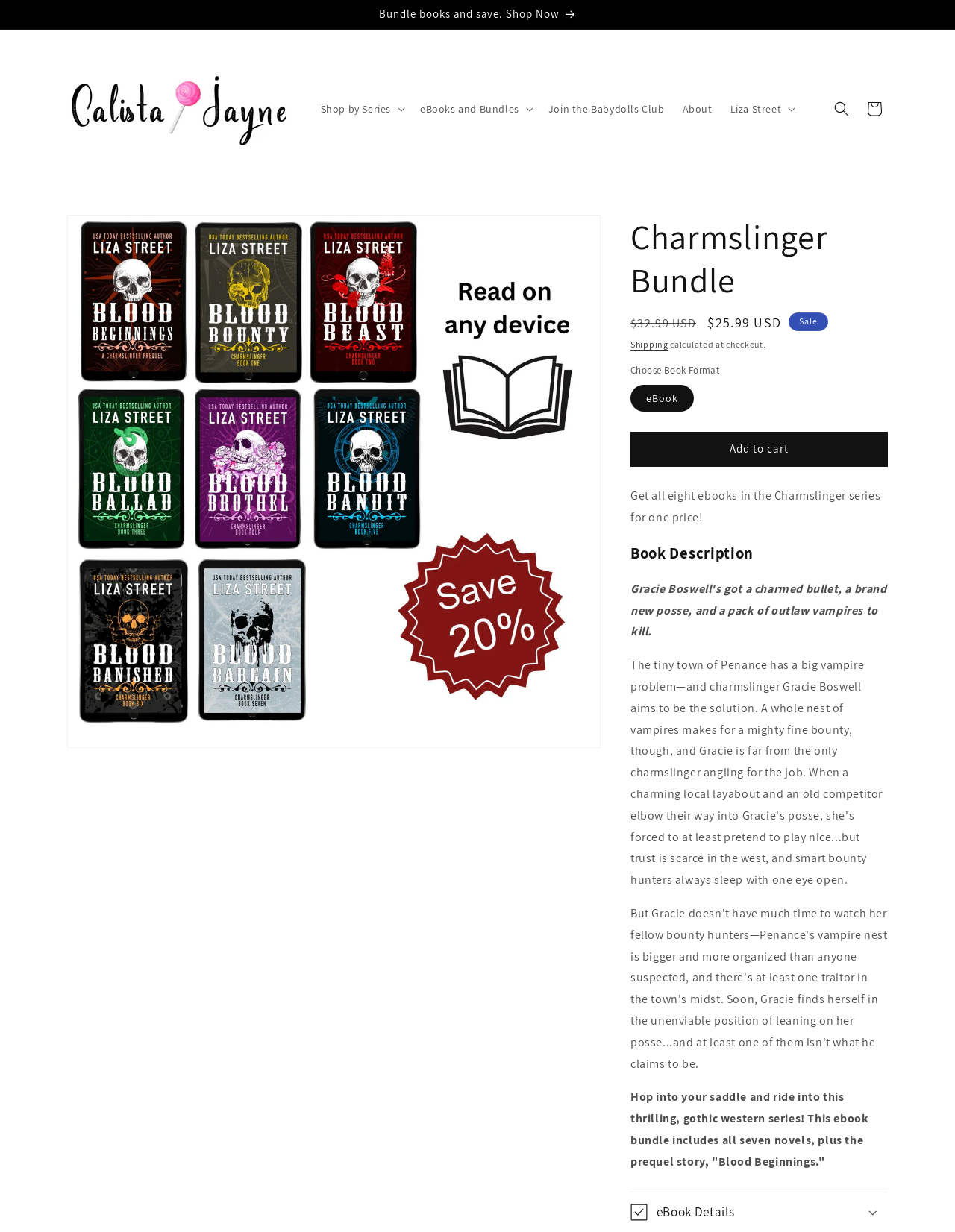Construct a comprehensive description capturing every detail on the webpage.

The webpage is about the Charmslinger Bundle, a collection of eight ebooks in a series. At the top, there is an announcement section with a link to "Bundle books and save. Shop Now". Below this, there is a section with a link to the author's name, Calista Jayne, accompanied by an image of the author.

On the top right side, there are several buttons and links, including "Shop by Series", "eBooks and Bundles", "Join the Babydolls Club", "About", and "Liza Street". There is also a search button and a link to the cart.

The main content of the page is divided into two sections. The left section displays a gallery viewer with a link to skip to product information. The right section has a heading "Charmslinger Bundle" and displays the product information, including the regular price and sale price of the bundle. There is also a link to "Shipping" and a note that the shipping cost will be calculated at checkout.

Below the product information, there is a section to choose the book format, with a radio button for "eBook" selected by default. There is also an "Add to cart" button. The page then displays a brief description of the bundle, stating that it includes all eight ebooks in the Charmslinger series for one price.

Further down, there is a "Book Description" section, which provides a longer description of the series, describing it as a thrilling, gothic western series. Finally, there is a button to view "eBook Details" at the bottom of the page.